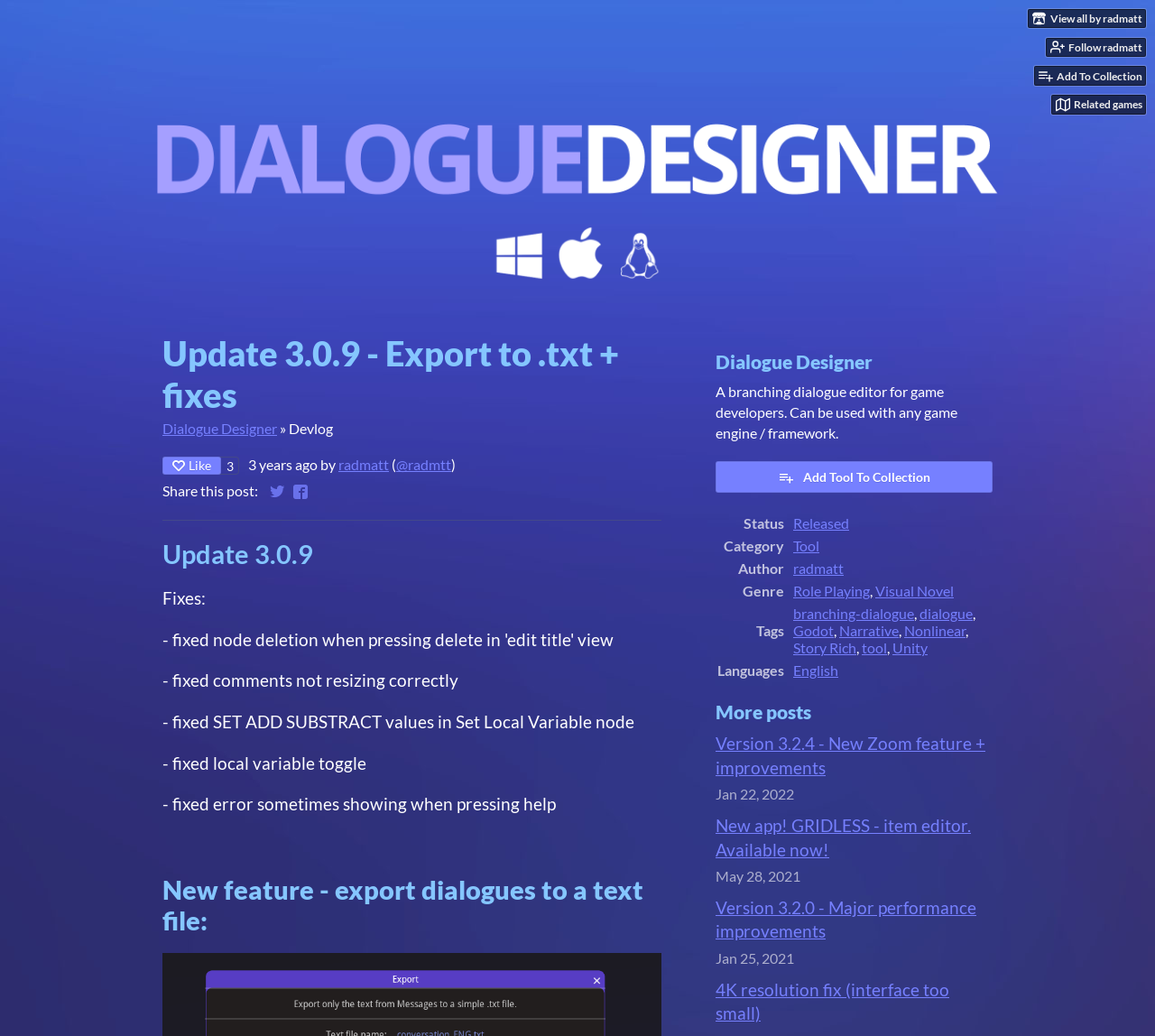Please find and report the bounding box coordinates of the element to click in order to perform the following action: "Share this post on Twitter". The coordinates should be expressed as four float numbers between 0 and 1, in the format [left, top, right, bottom].

[0.234, 0.466, 0.246, 0.485]